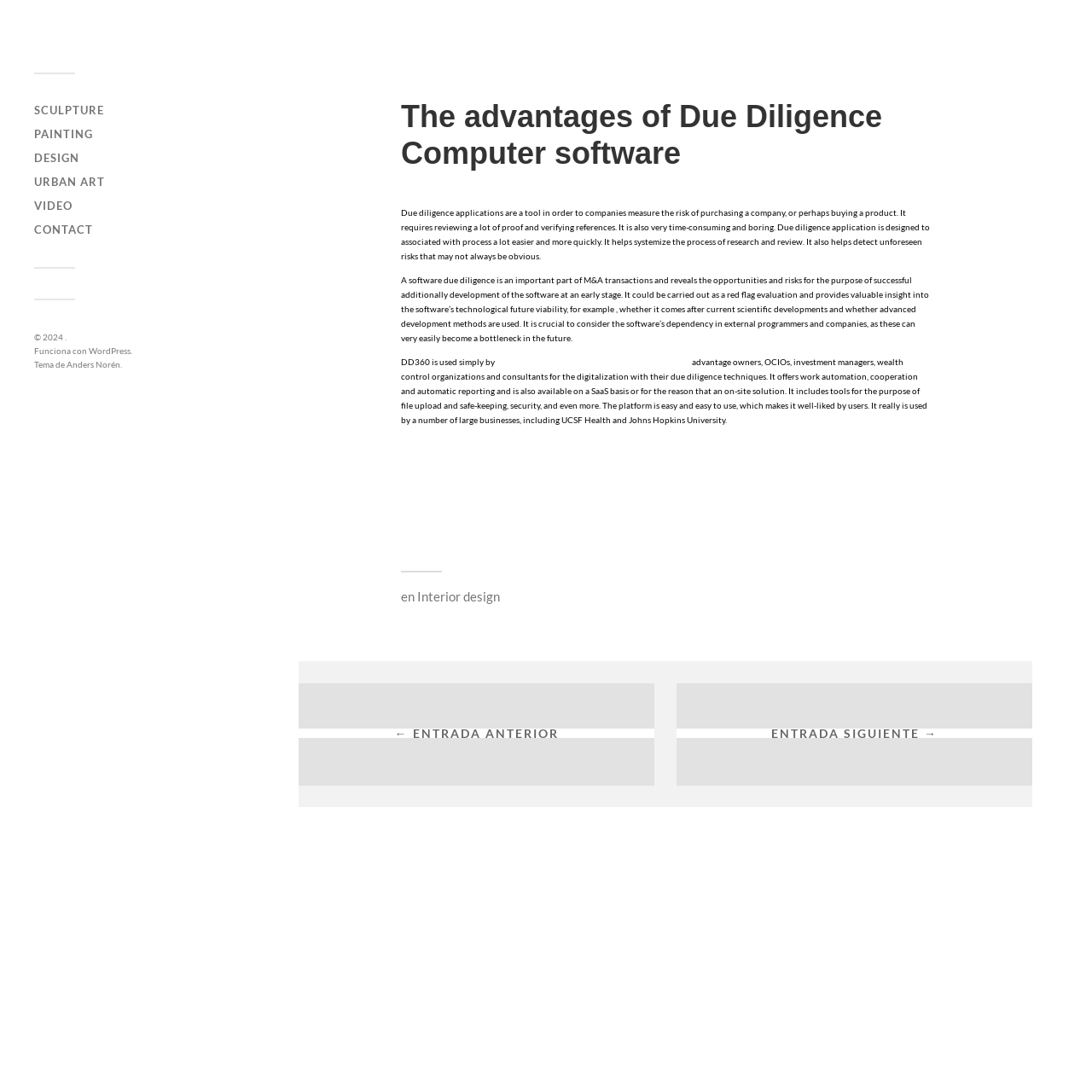What is due diligence software designed to do?
Examine the image closely and answer the question with as much detail as possible.

According to the webpage, due diligence software is designed to make the process of research and review easier and quicker. It helps systemize the process and detect unforeseen risks that may not always be obvious.